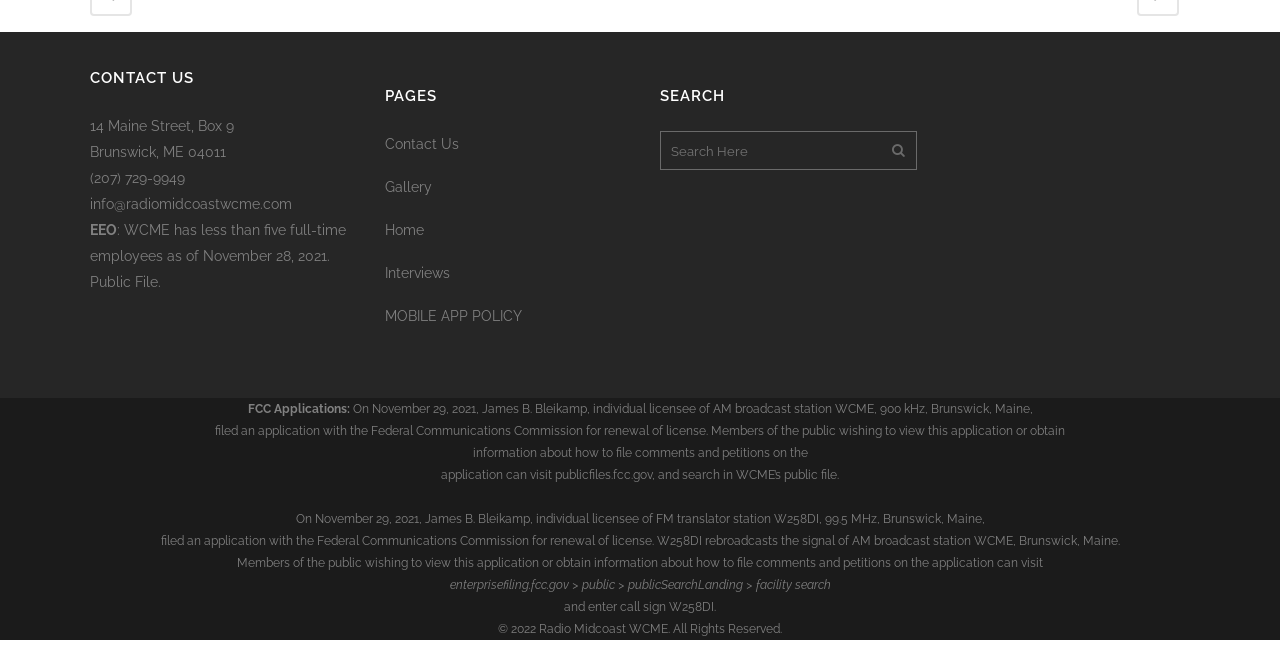Given the element description, predict the bounding box coordinates in the format (top-left x, top-left y, bottom-right x, bottom-right y). Make sure all values are between 0 and 1. Here is the element description: Gallery

[0.301, 0.264, 0.496, 0.303]